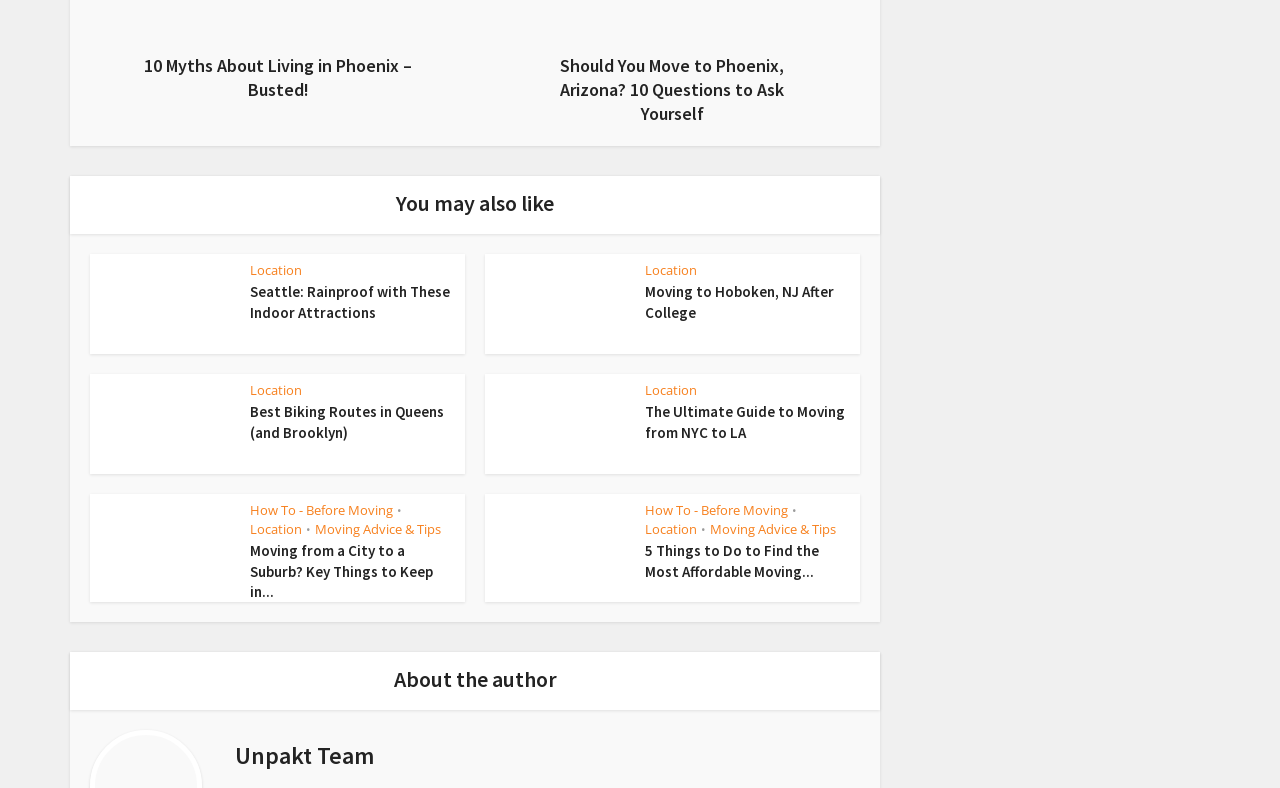Determine the bounding box coordinates for the area you should click to complete the following instruction: "Click on the 'Location' link".

[0.195, 0.332, 0.236, 0.354]